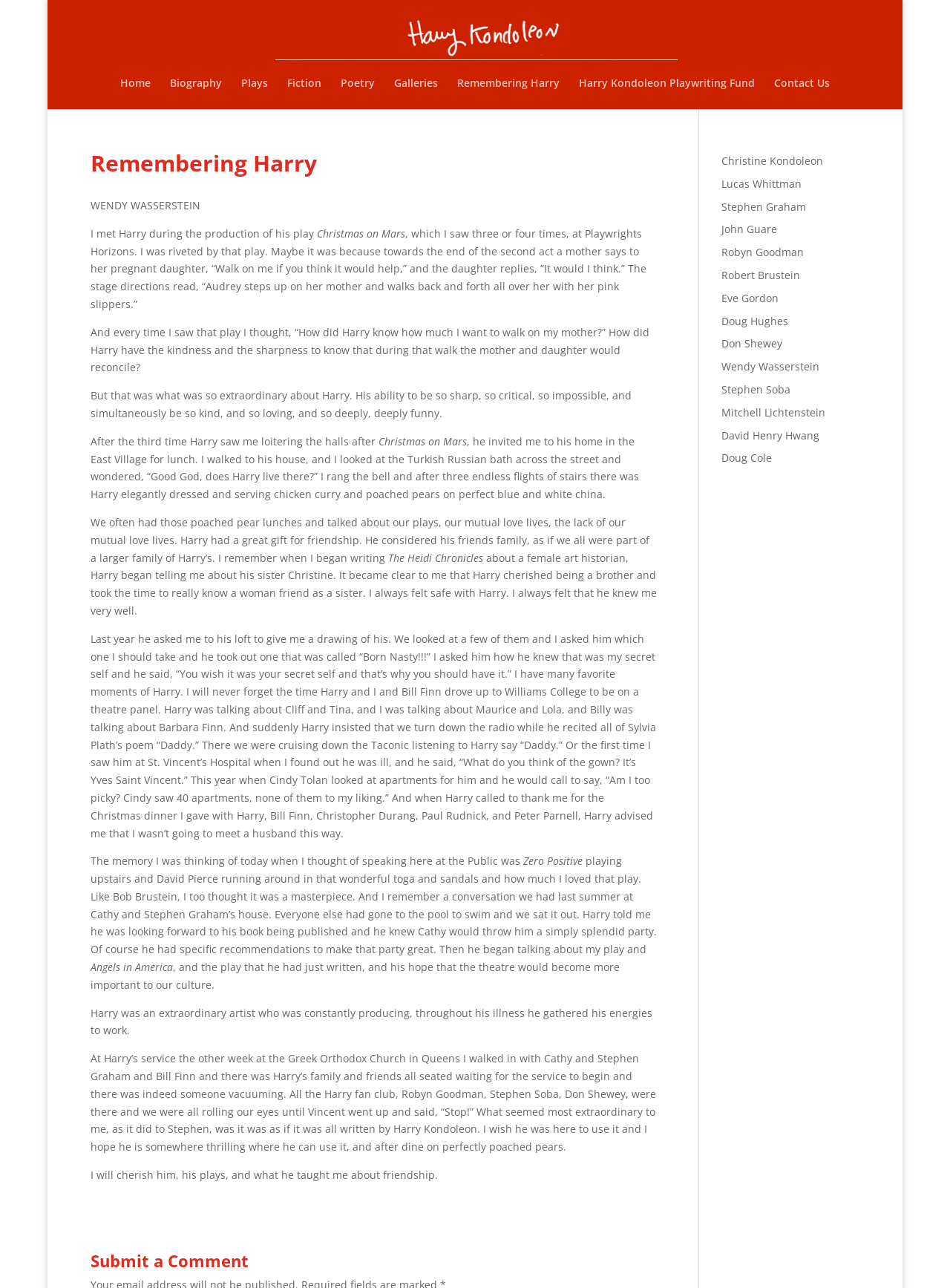Answer with a single word or phrase: 
What is the name of the author who wrote 'The Heidi Chronicles'?

Wendy Wasserstein